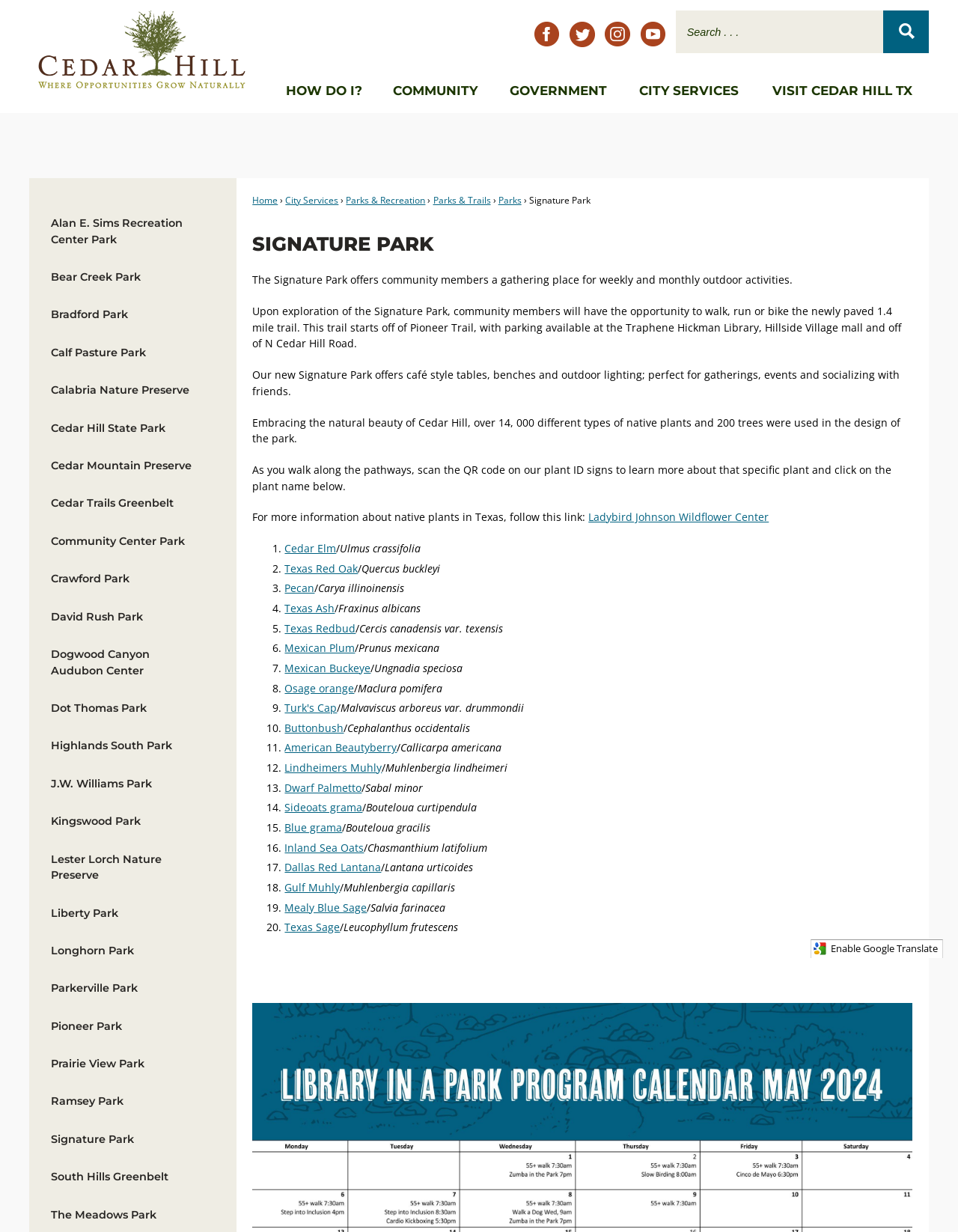Please mark the clickable region by giving the bounding box coordinates needed to complete this instruction: "Click on the 'Search' button".

[0.922, 0.009, 0.969, 0.043]